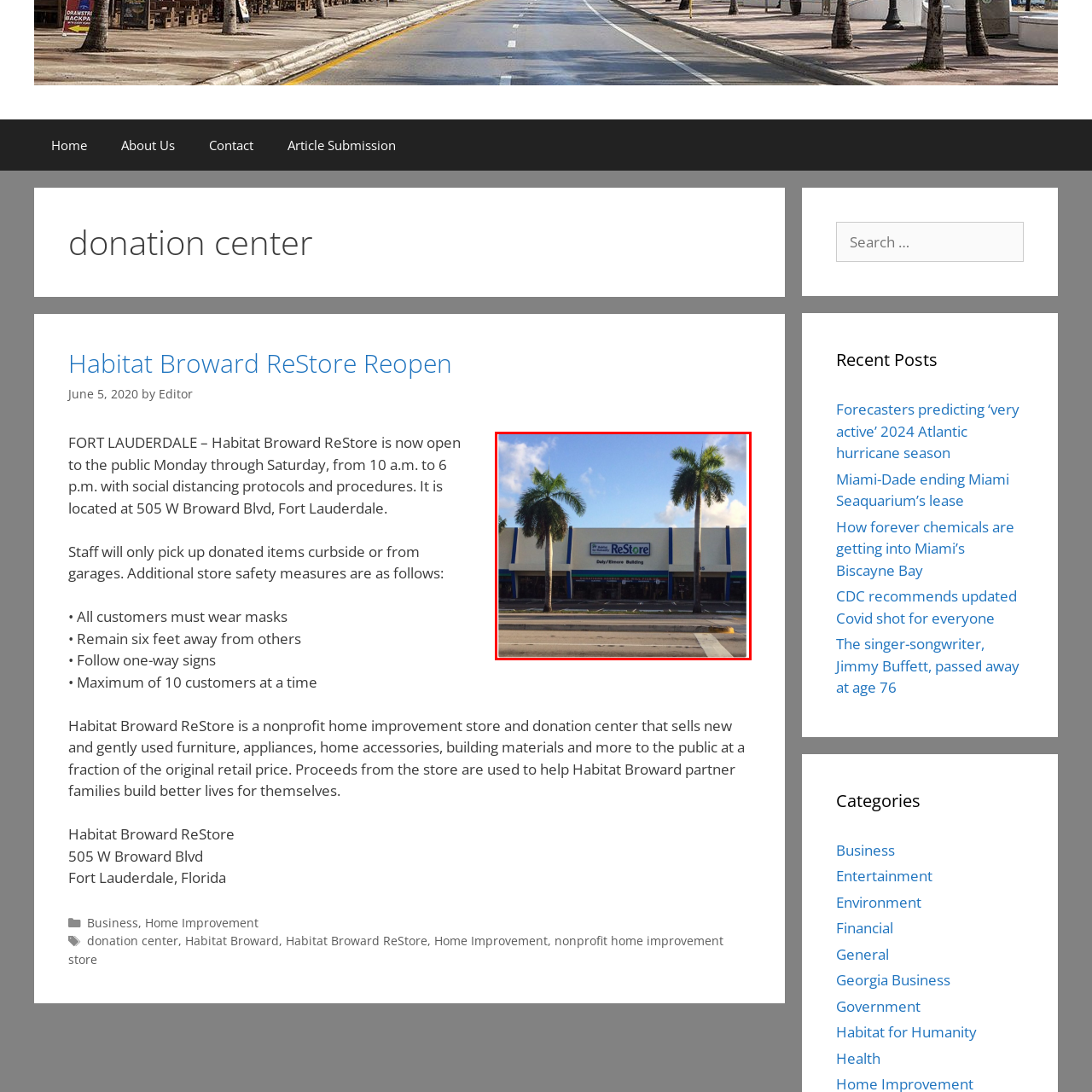Describe in detail the elements and actions shown in the image within the red-bordered area.

The image displays the exterior of the Habitat Broward ReStore, a nonprofit home improvement and donation center located at 505 W Broward Blvd, Fort Lauderdale, Florida. The building features a prominent sign displaying the name "ReStore," set against a bright blue and white facade. Flanking the store are lush palm trees, adding a tropical feel to the scene. This facility is known for selling new and gently used furniture, appliances, and other home items at reduced prices, with proceeds supporting Habitat Broward's mission to help local families. The storefront is designed to welcome customers, reflecting the store's community-centric approach.